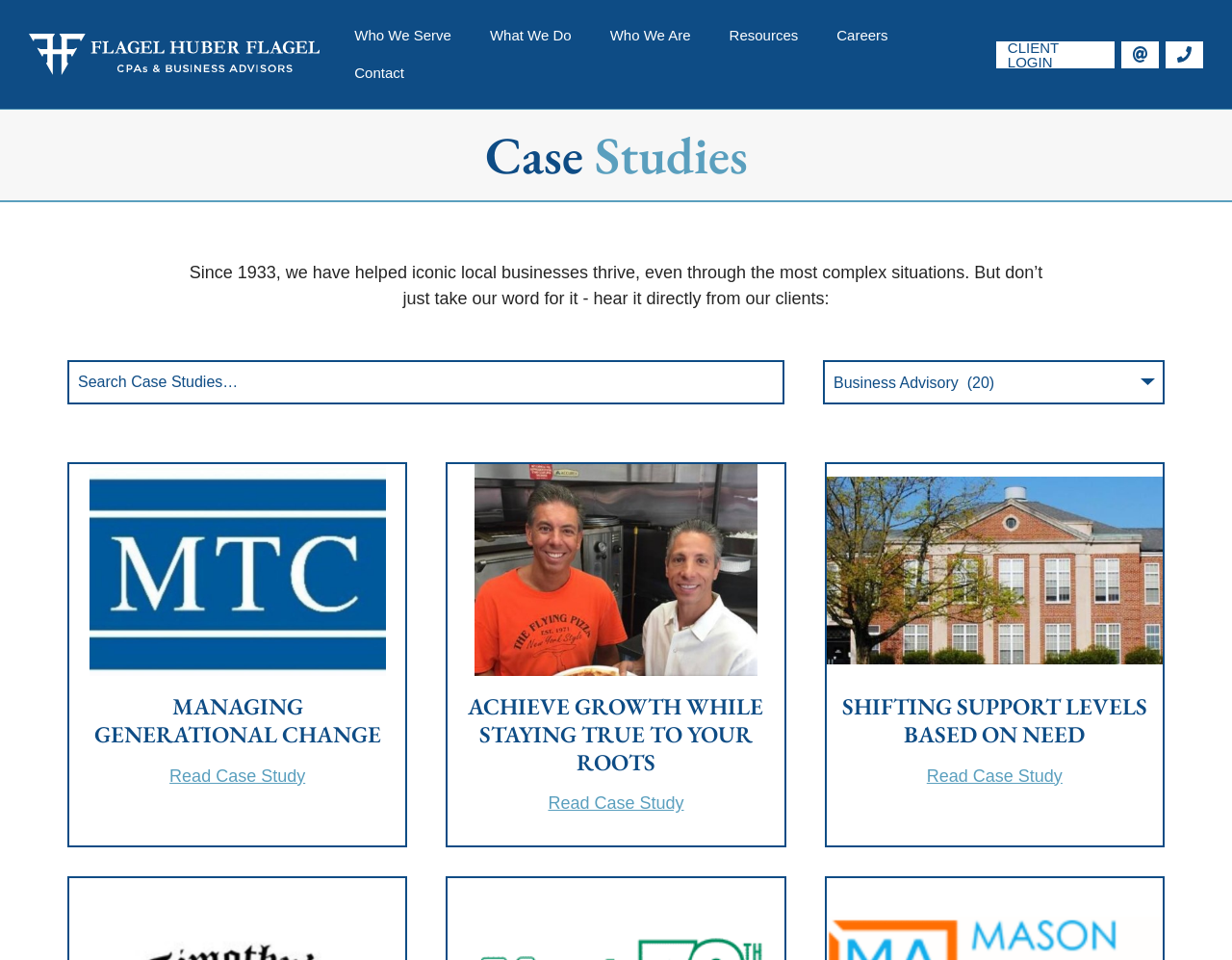Summarize the webpage in an elaborate manner.

The webpage is the Business Advisory Archives of Flagel Huber Flagel. At the top left, there is a logo of FHF. Below the logo, there is a navigation menu with five main categories: Who We Serve, What We Do, Who We Are, Resources, and Careers. On the right side of the navigation menu, there is a Contact link. 

On the top right, there are three links: CLIENT LOGIN, Email Flagel Huber Flagel, and Call Flagel Huber Flagel. The Email and Call links have corresponding icons.

The main content of the webpage is divided into two sections. The first section has a heading "Case Studies" and a brief introduction to the company's history and expertise. Below the introduction, there is a search bar with a placeholder text "Search Case Studies…" and a filter dropdown menu labeled "Filter By Category".

The second section displays three case studies with brief descriptions and "Read Case Study" links. Each case study has a title, such as "MANAGING GENERATIONAL CHANGE", "ACHIEVE GROWTH WHILE STAYING TRUE TO YOUR ROOTS", and "SHIFTING SUPPORT LEVELS BASED ON NEED".